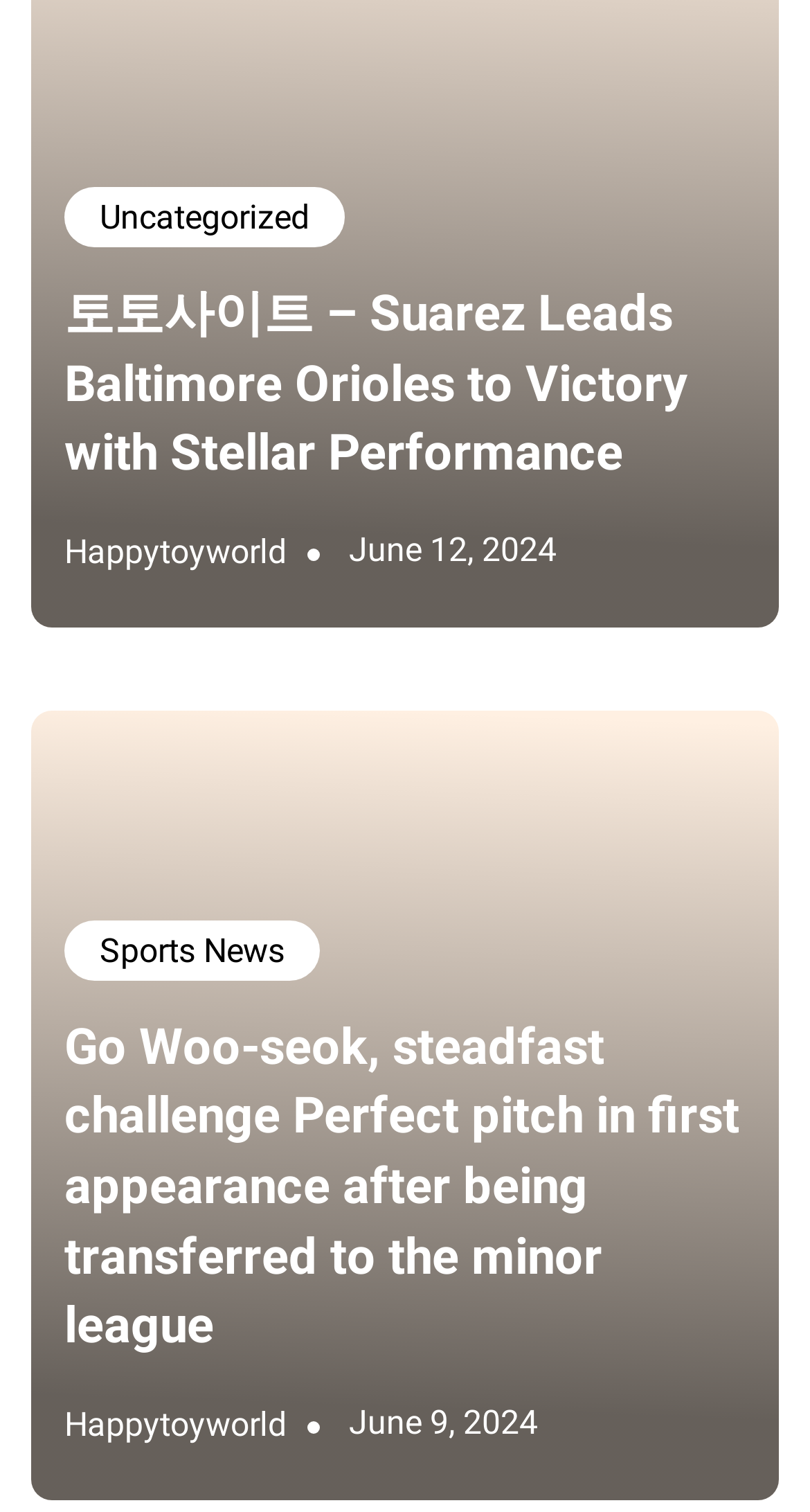Identify the bounding box coordinates of the region I need to click to complete this instruction: "Check the news on 'June 12, 2024'".

[0.431, 0.35, 0.687, 0.376]